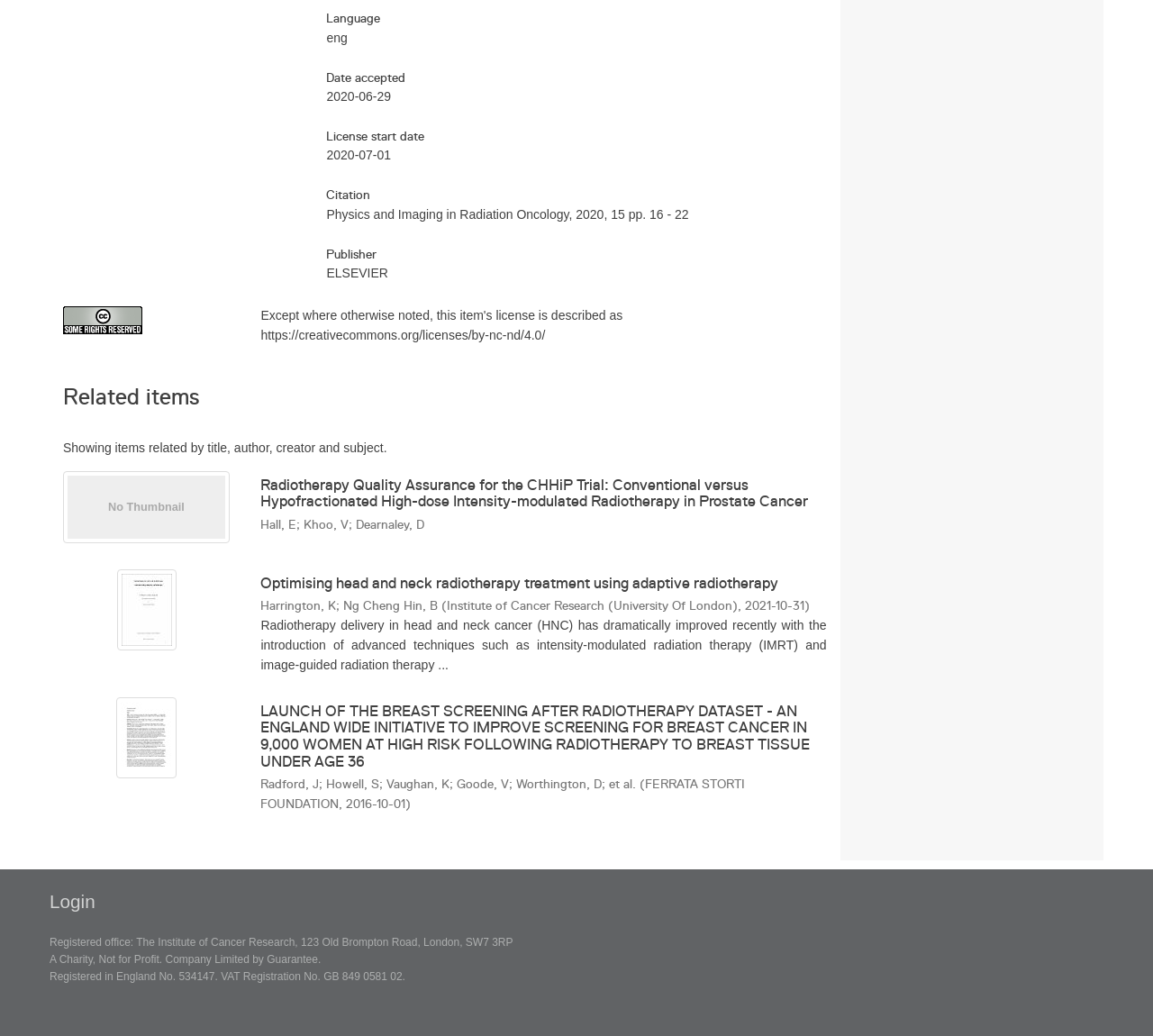Pinpoint the bounding box coordinates of the clickable area necessary to execute the following instruction: "Click the link to view the publication 'Optimising head and neck radiotherapy treatment using adaptive radiotherapy'". The coordinates should be given as four float numbers between 0 and 1, namely [left, top, right, bottom].

[0.226, 0.554, 0.675, 0.571]